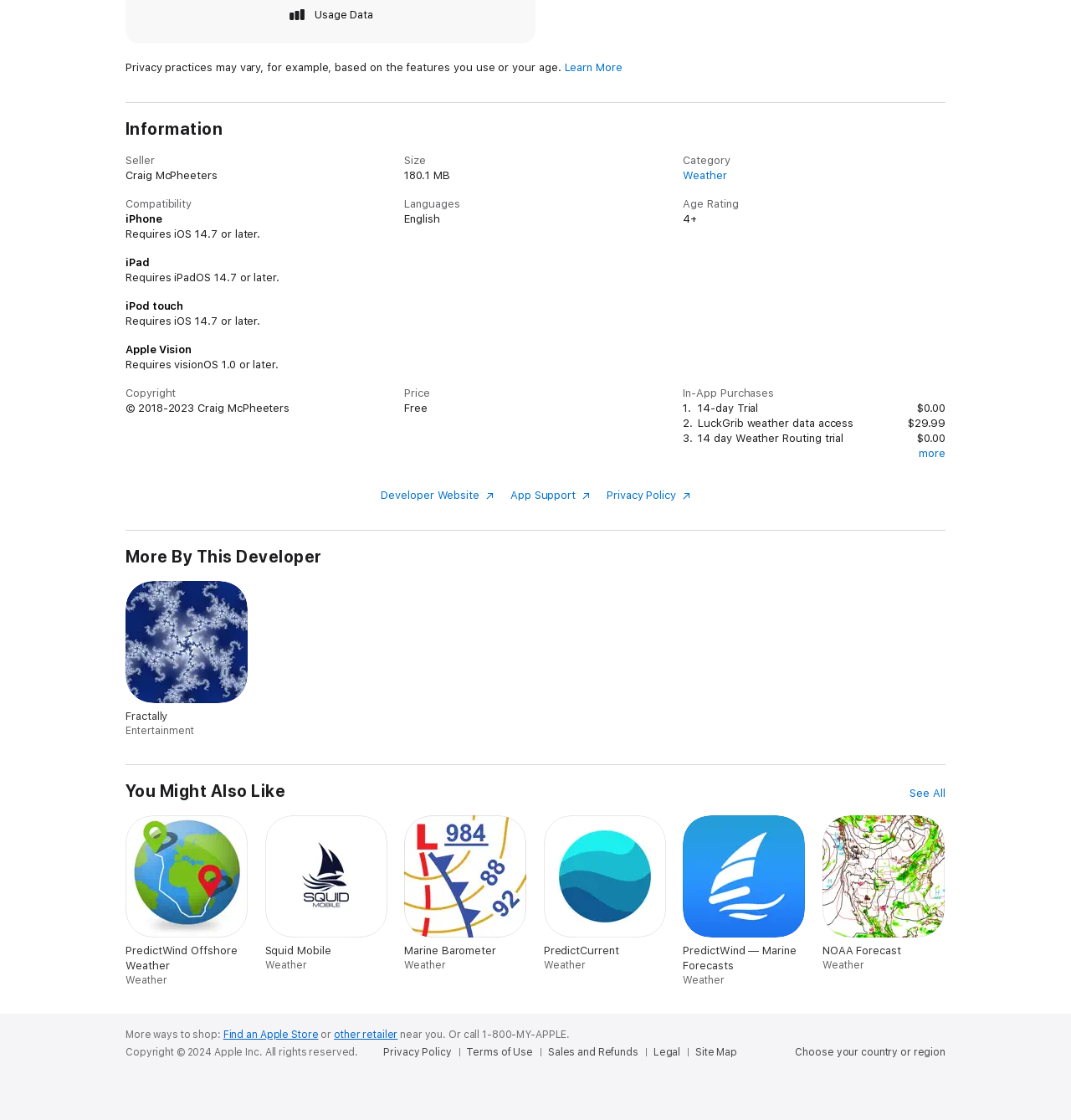Please identify the bounding box coordinates of the area I need to click to accomplish the following instruction: "View the developer website".

[0.356, 0.436, 0.461, 0.448]